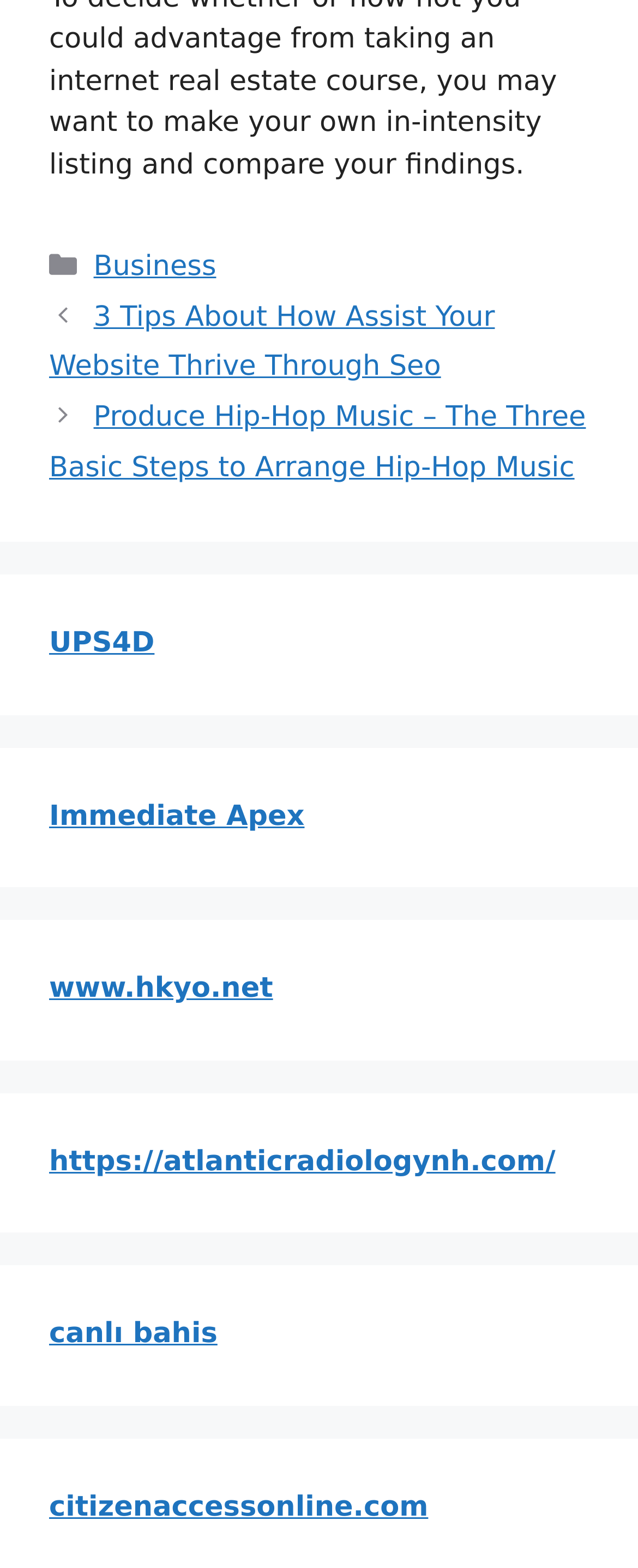Identify the bounding box coordinates necessary to click and complete the given instruction: "Click on the 'Business' category".

[0.147, 0.16, 0.339, 0.181]